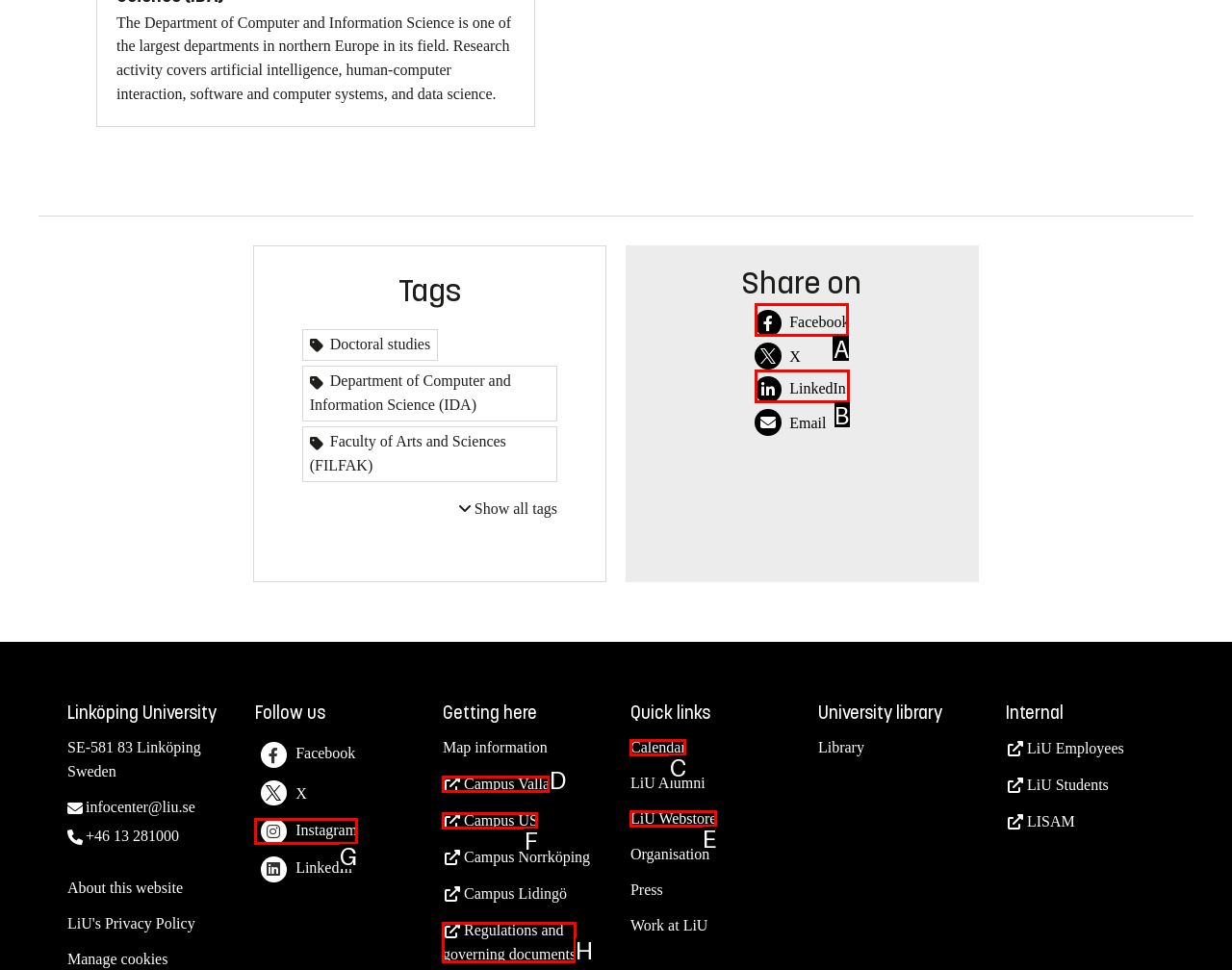Select the UI element that should be clicked to execute the following task: Share on Facebook
Provide the letter of the correct choice from the given options.

A